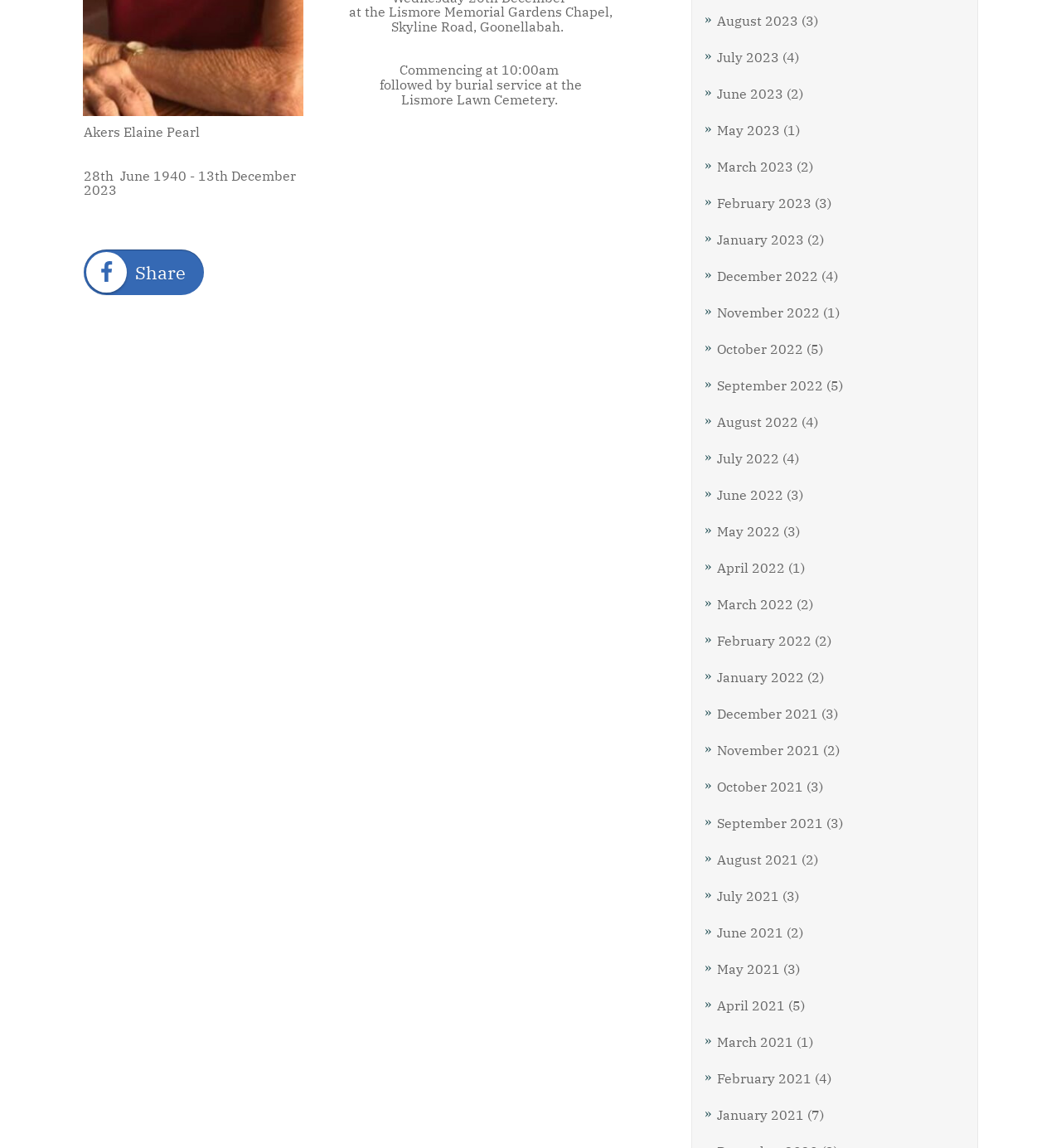Please find the bounding box coordinates in the format (top-left x, top-left y, bottom-right x, bottom-right y) for the given element description. Ensure the coordinates are floating point numbers between 0 and 1. Description: May 2022

[0.676, 0.456, 0.735, 0.47]